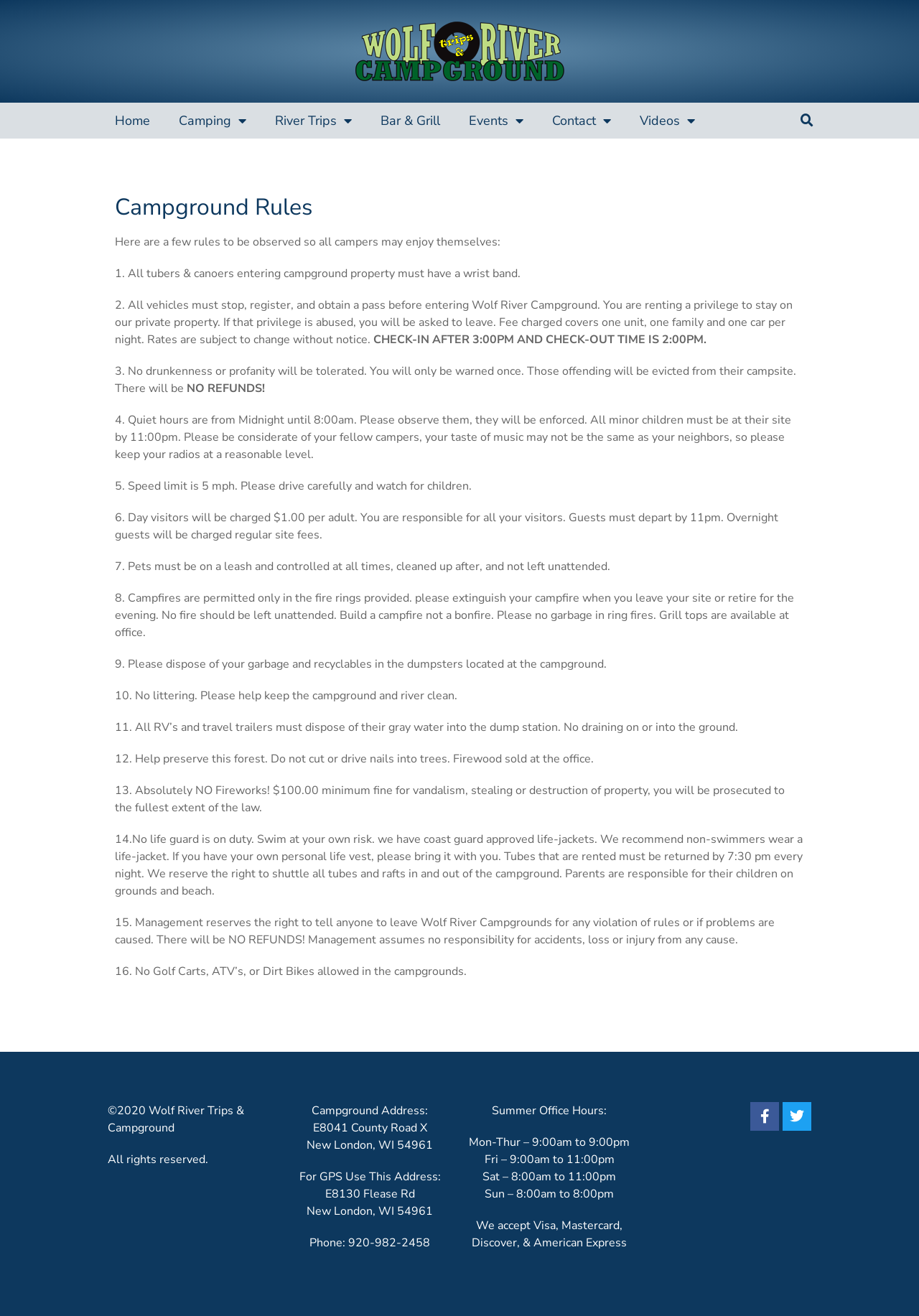Determine the bounding box coordinates for the region that must be clicked to execute the following instruction: "Follow Wolf River Campground on Facebook".

[0.816, 0.837, 0.848, 0.859]